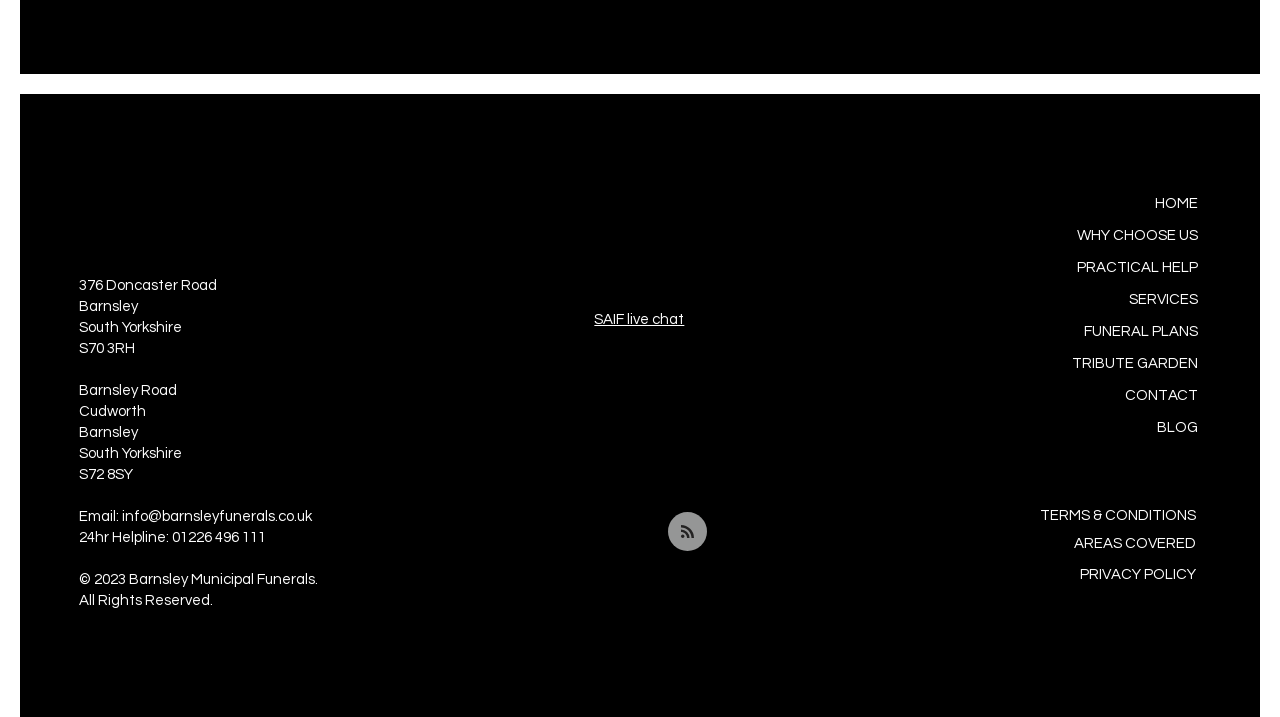Pinpoint the bounding box coordinates for the area that should be clicked to perform the following instruction: "Open the 'WHY CHOOSE US' page".

[0.748, 0.306, 0.936, 0.351]